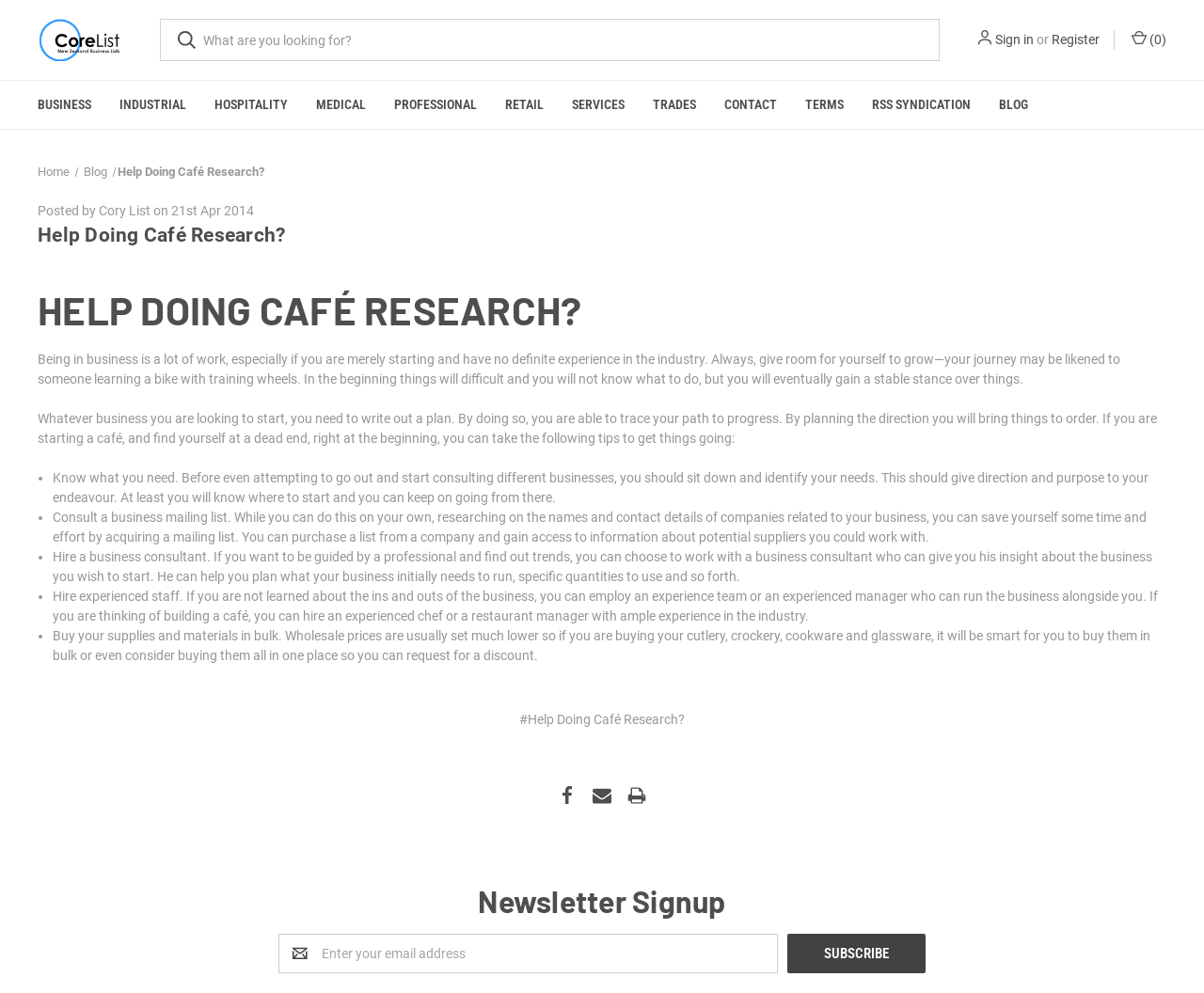Please determine the bounding box coordinates for the element that should be clicked to follow these instructions: "Send an email to 1stbaptistlebanon@gmail.com".

None